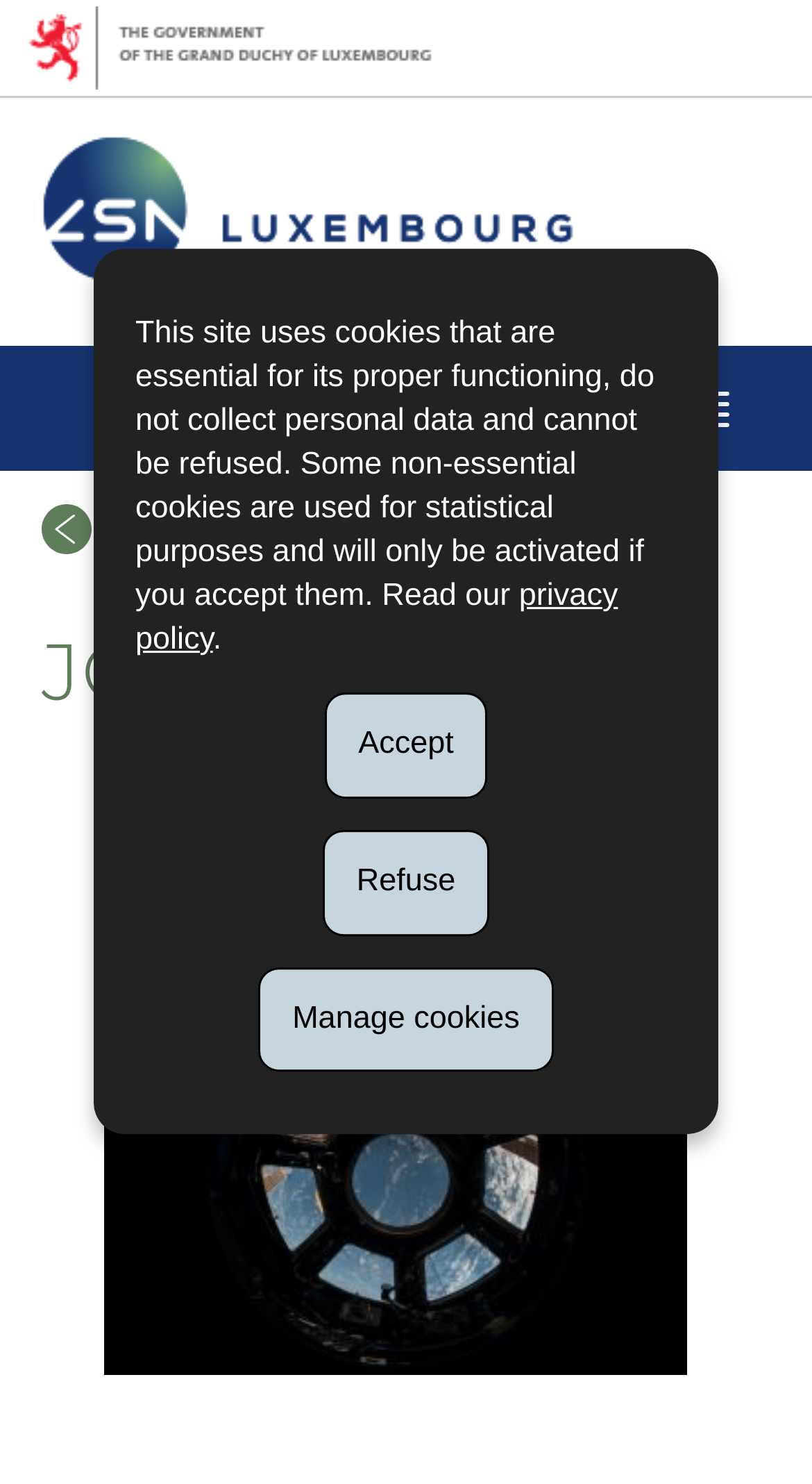Examine the screenshot and answer the question in as much detail as possible: How many social media sharing options are available?

I counted the number of social media sharing options by looking at the links with the text 'SHARE ON FACEBOOK - NEW WINDOW', 'SHARE ON TWITTER - NEW WINDOW', and 'SHARE ON LINKEDIN - NEW WINDOW'.